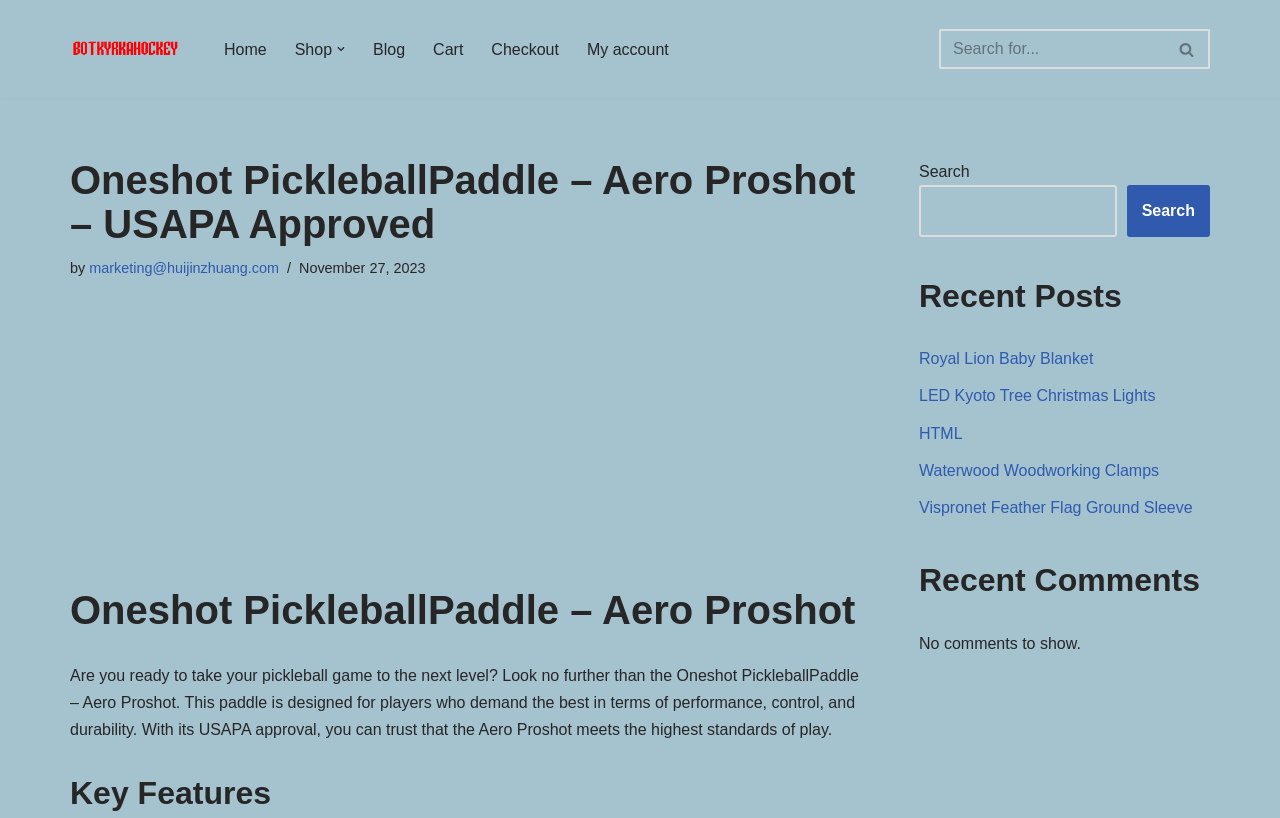Please answer the following question using a single word or phrase: 
How many recent posts are listed?

4